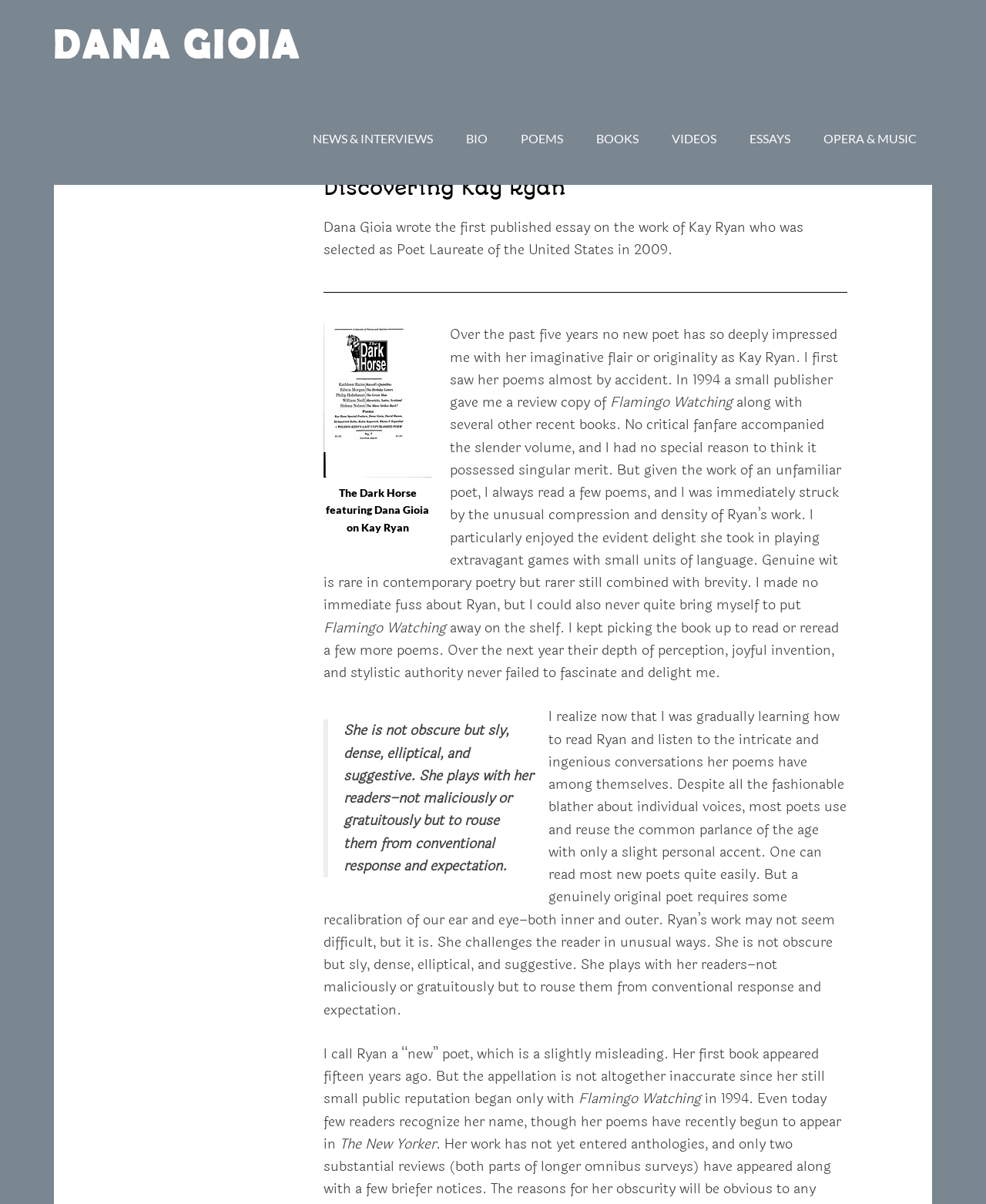Please locate the bounding box coordinates of the element that should be clicked to achieve the given instruction: "Read the poem Flamingo Watching".

[0.619, 0.325, 0.743, 0.343]